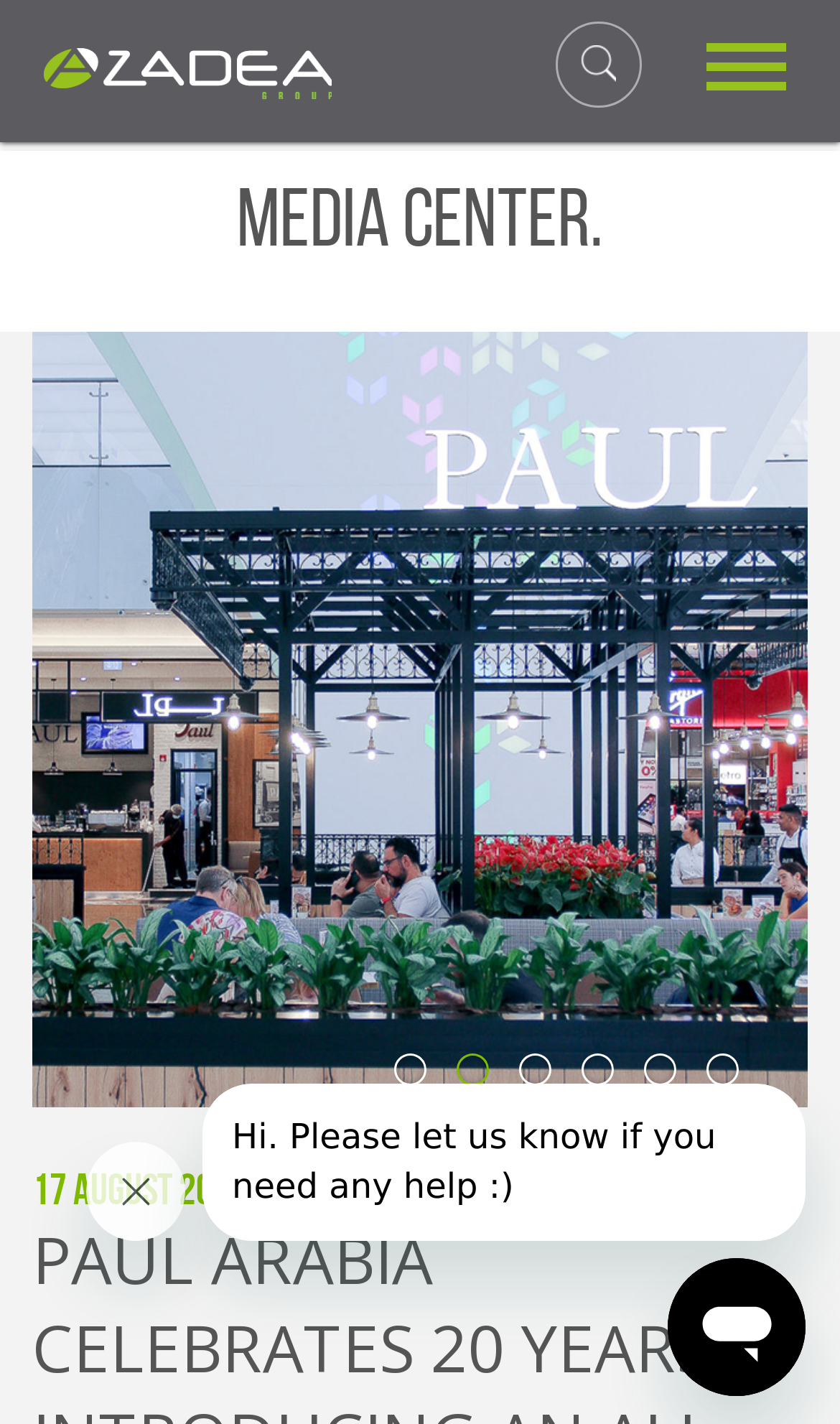What is the category of the webpage content?
With the help of the image, please provide a detailed response to the question.

I looked for a heading or category title on the webpage and found the text 'Media Center', which suggests that the webpage content is related to media or press releases.